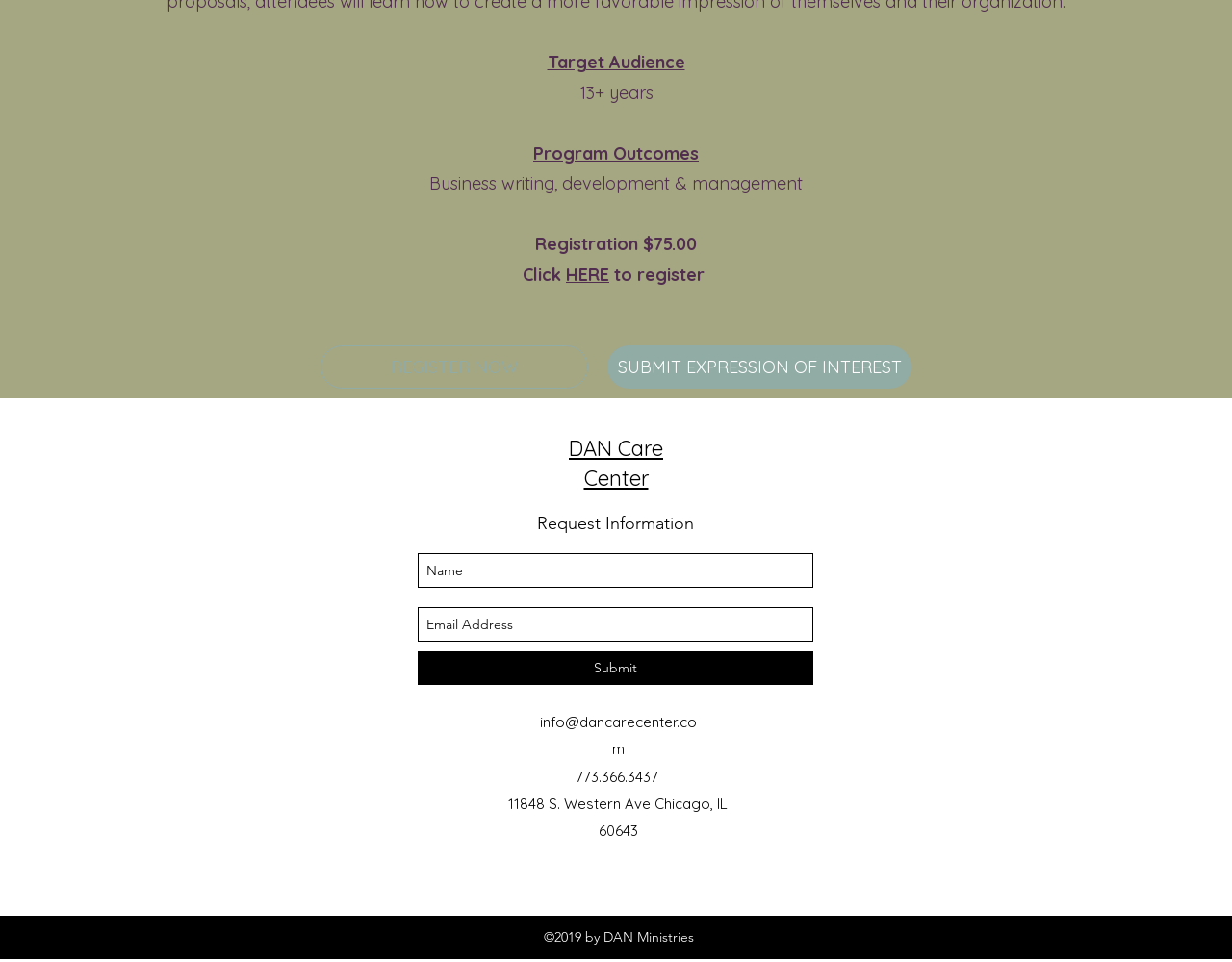Identify the bounding box coordinates for the region of the element that should be clicked to carry out the instruction: "Click the 'DAN Care Center' link". The bounding box coordinates should be four float numbers between 0 and 1, i.e., [left, top, right, bottom].

[0.462, 0.452, 0.538, 0.511]